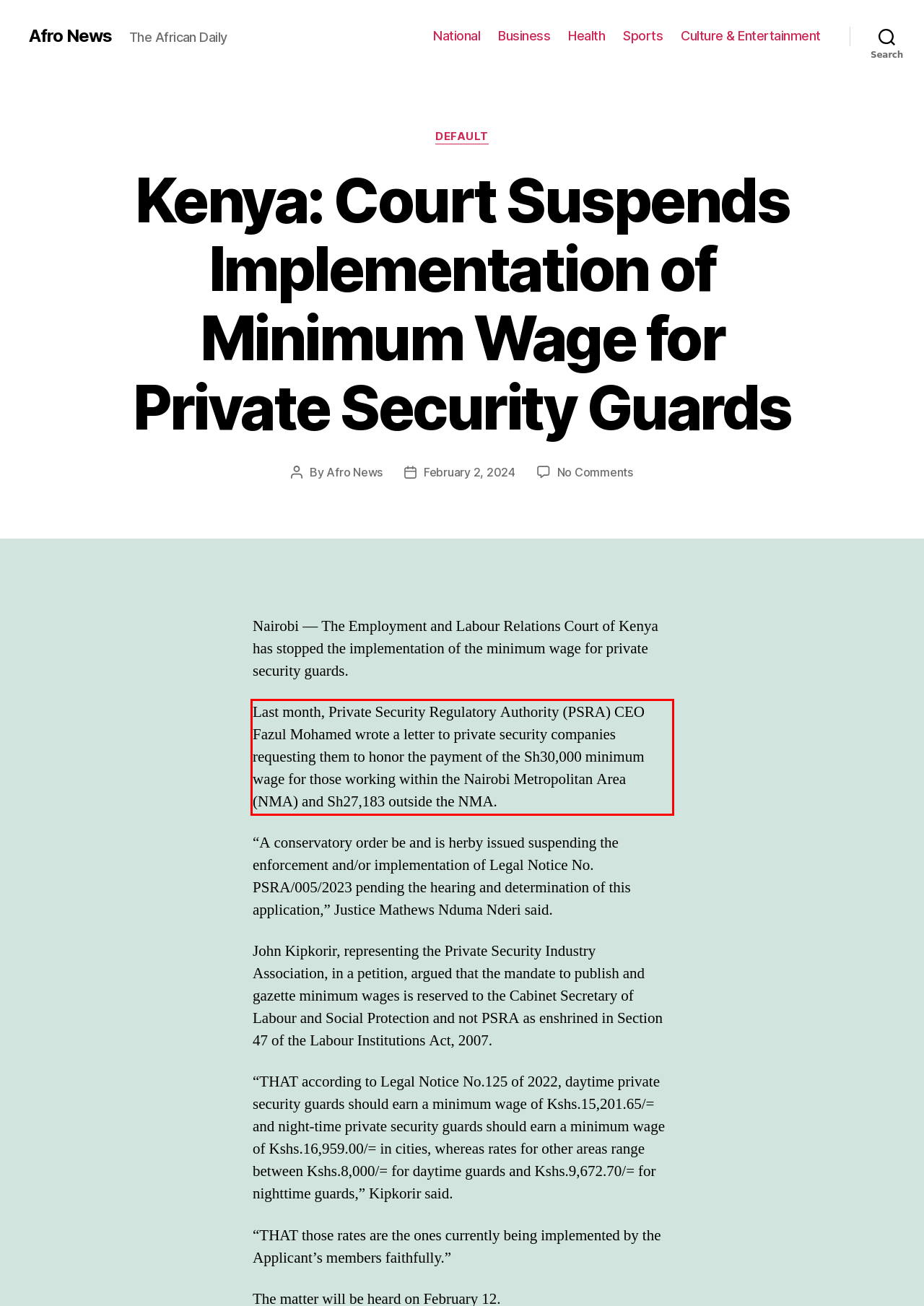Analyze the red bounding box in the provided webpage screenshot and generate the text content contained within.

Last month, Private Security Regulatory Authority (PSRA) CEO Fazul Mohamed wrote a letter to private security companies requesting them to honor the payment of the Sh30,000 minimum wage for those working within the Nairobi Metropolitan Area (NMA) and Sh27,183 outside the NMA.